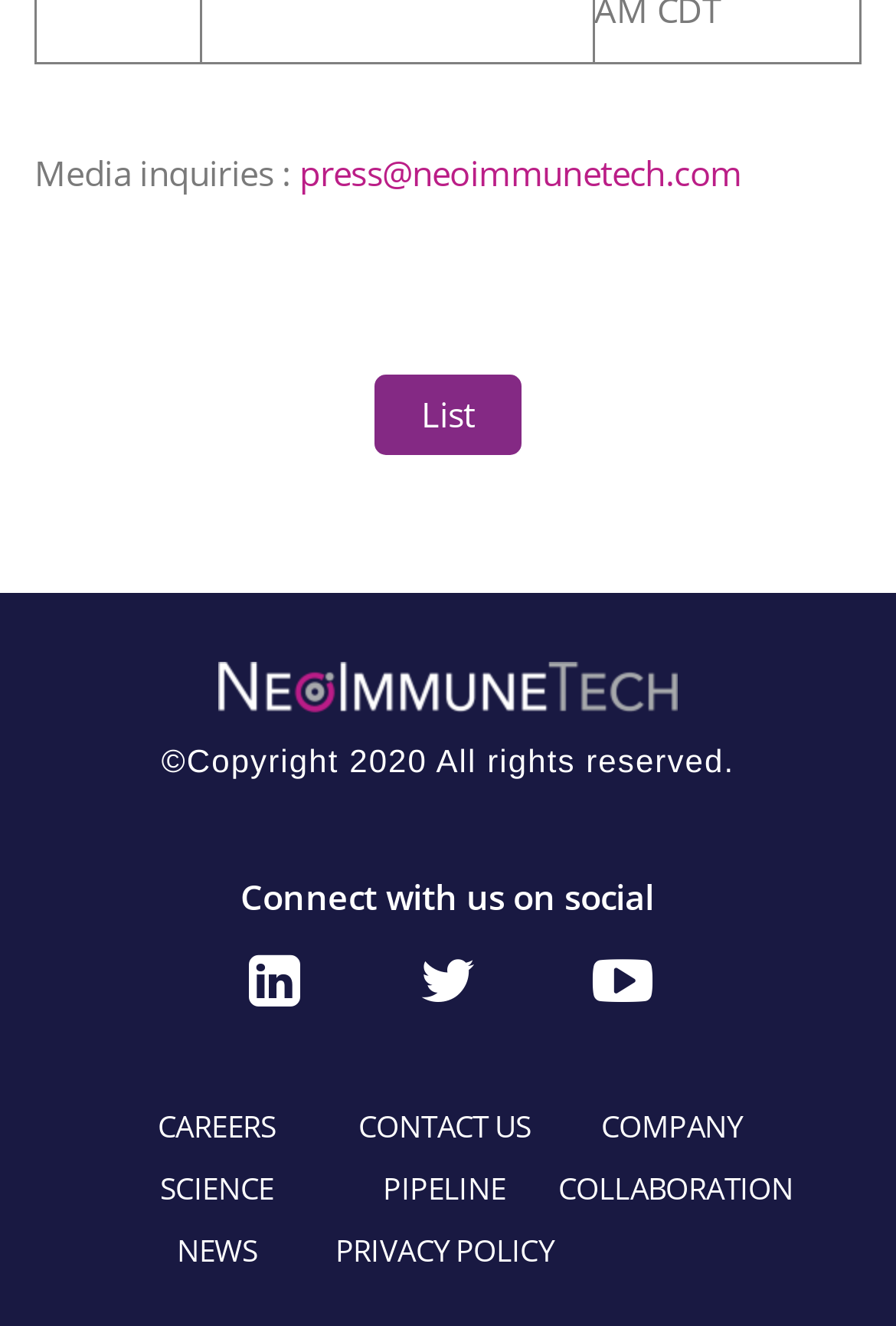Find the bounding box coordinates of the element's region that should be clicked in order to follow the given instruction: "Read the news". The coordinates should consist of four float numbers between 0 and 1, i.e., [left, top, right, bottom].

[0.197, 0.927, 0.287, 0.958]